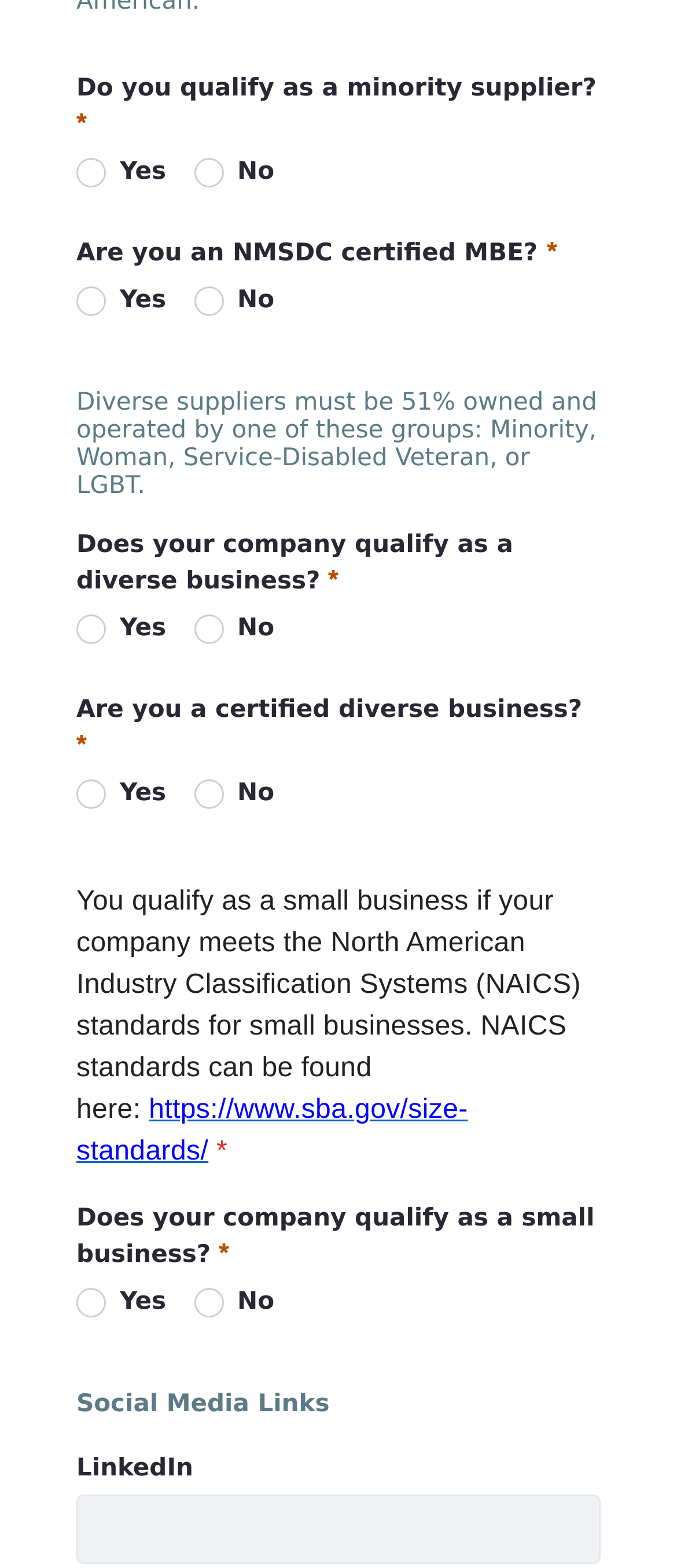Locate the bounding box coordinates of the region to be clicked to comply with the following instruction: "Select 'No' for 'Are you an NMSDC certified MBE?'". The coordinates must be four float numbers between 0 and 1, in the form [left, top, right, bottom].

[0.286, 0.183, 0.33, 0.202]